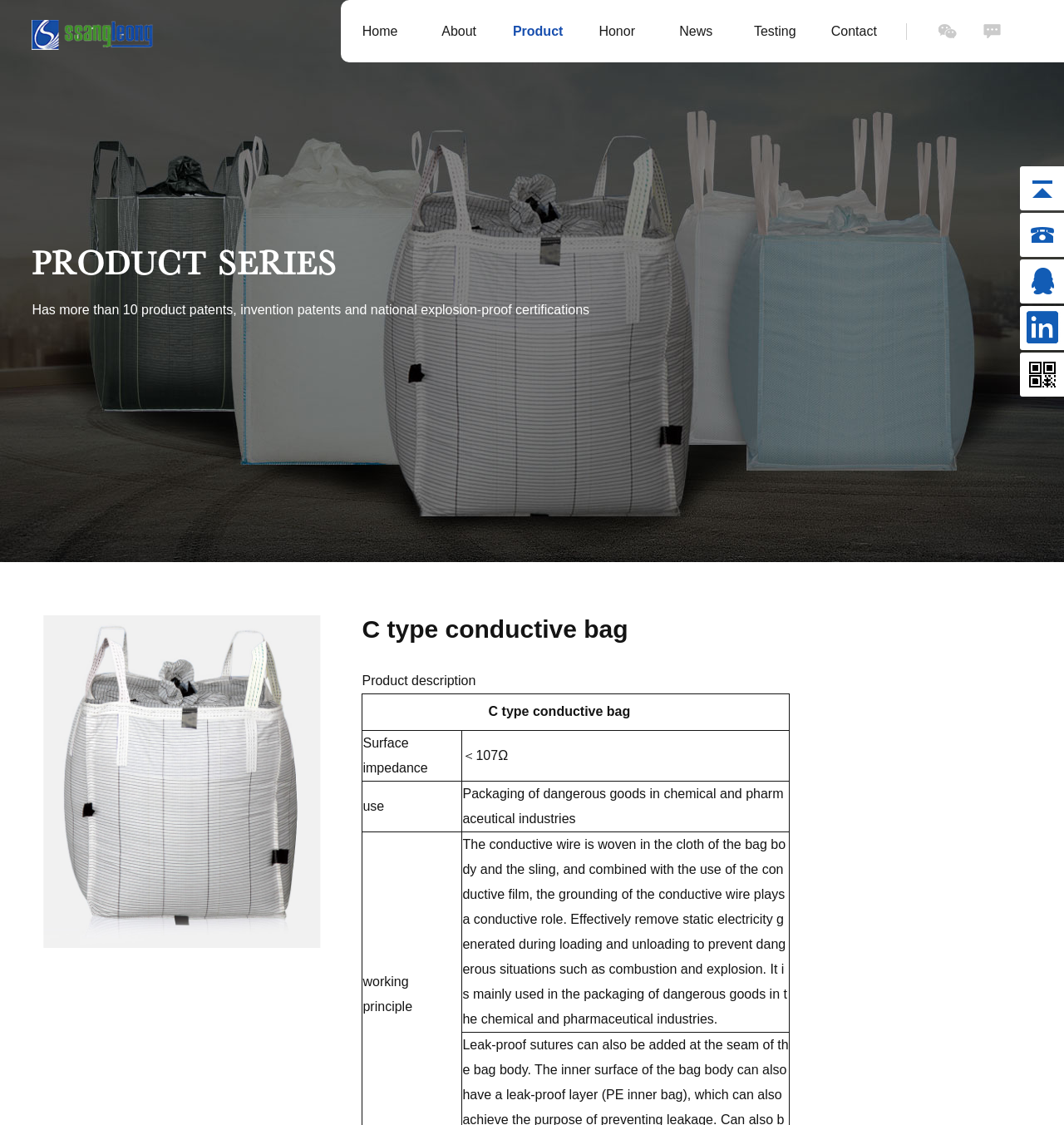What is the purpose of the conductive wire in the C type conductive bag?
Please provide a detailed and comprehensive answer to the question.

The purpose of the conductive wire in the C type conductive bag can be found in the detailed description of the product, which states that the conductive wire is woven in the cloth of the bag body and the sling, and combined with the use of the conductive film, the grounding of the conductive wire plays a conductive role, effectively removing static electricity generated during loading and unloading to prevent dangerous situations such as combustion and explosion.